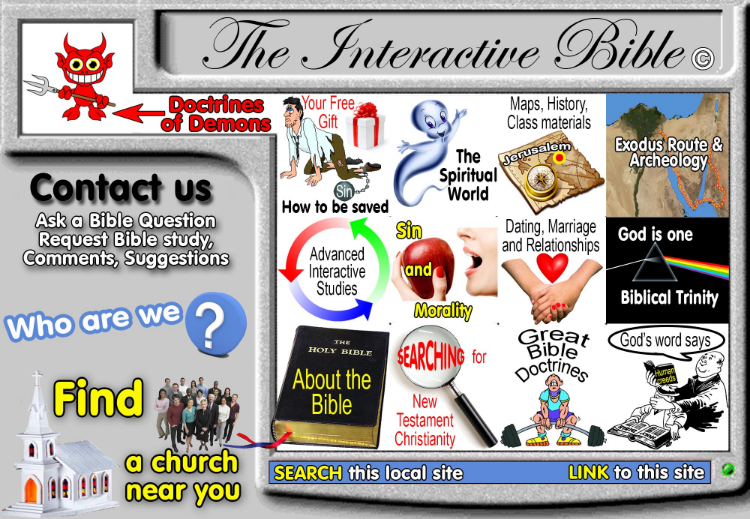Provide an in-depth description of the image.

The image showcases a vibrant and informative layout titled "The Interactive Bible ©". At the top, a playful red figure with horns and a trident represents a lighthearted approach to serious topics. The image is divided into various sections, including themes like "Doctrines of Demons," "Your Free Gift," and "How to be saved," reflecting a focus on spiritual questions and guidance. 

Highlighted elements throughout incorporate topics like "The Spiritual World," "Advanced Interactive Studies," and "Sin and Morality," paired with inviting graphics. Users are encouraged to seek answers about the Bible and Christianity, with options to find local churches and request Bible studies. Prominent links labeled "SEARCH THIS local site" and "LINK to this site" facilitate navigation, reinforcing the goal of connecting users with religious content and community resources. Overall, the image serves as an engaging summary of the website's offerings for those exploring their faith.